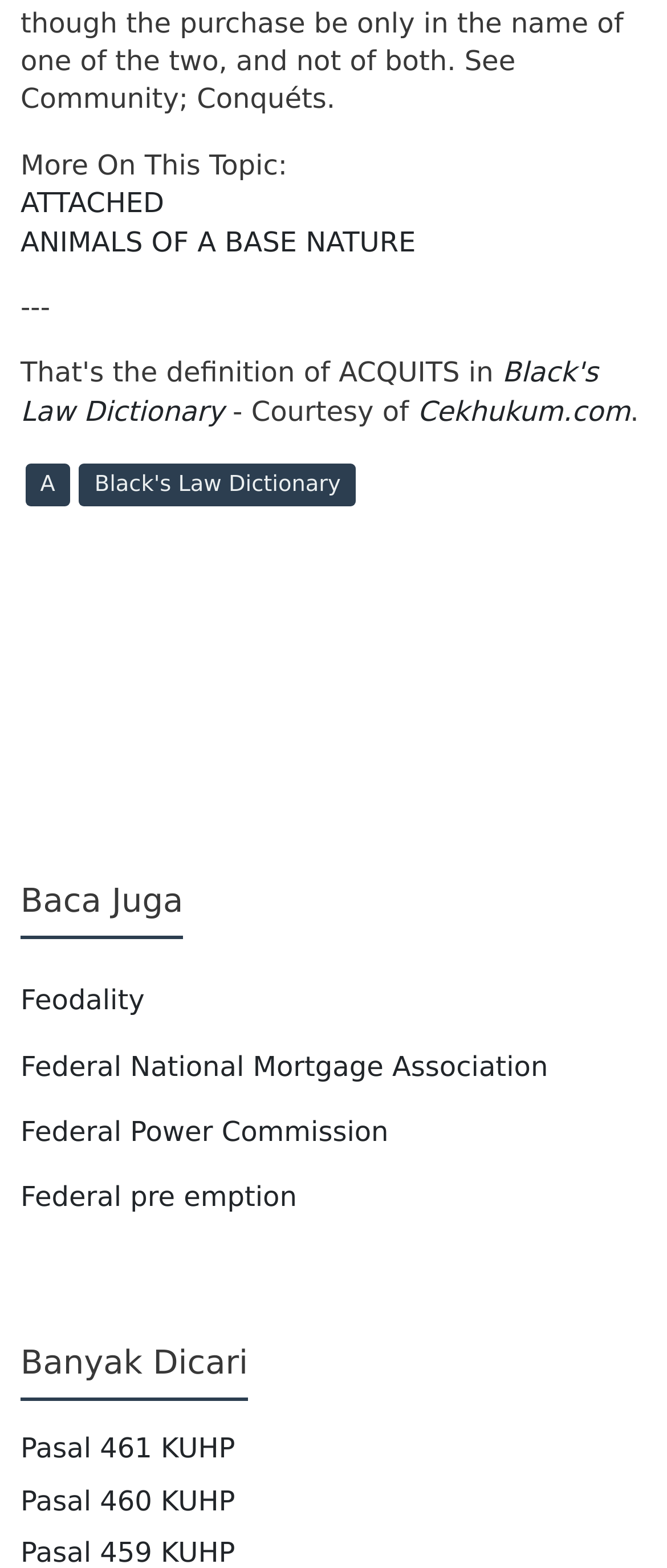Determine the bounding box coordinates for the region that must be clicked to execute the following instruction: "Read 'Popular Post' about 'Pasal 461 KUHP'".

[0.031, 0.913, 0.353, 0.934]